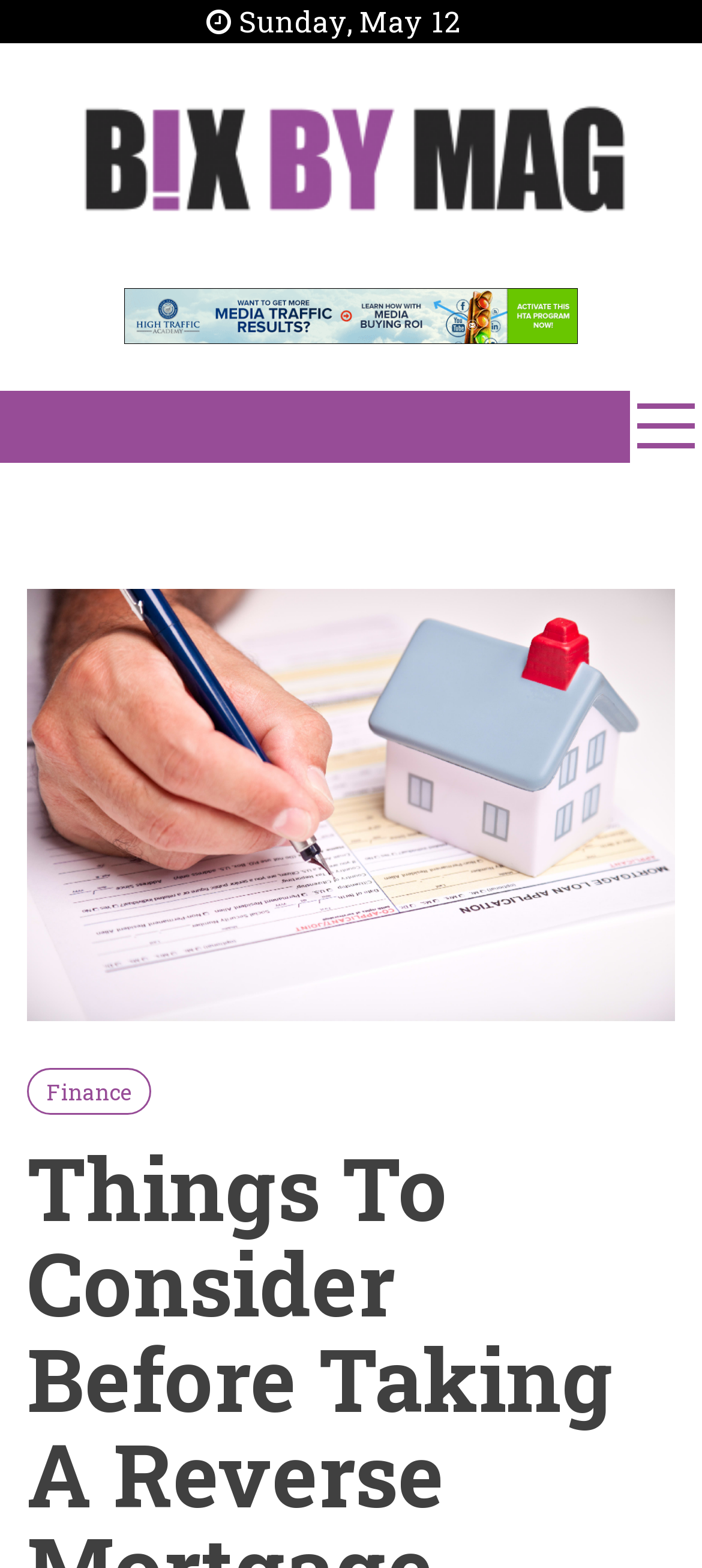What is the category of the blog?
Examine the image closely and answer the question with as much detail as possible.

The category of the blog can be found by looking at the StaticText element with the text 'General Blog', which is located below the blog title.